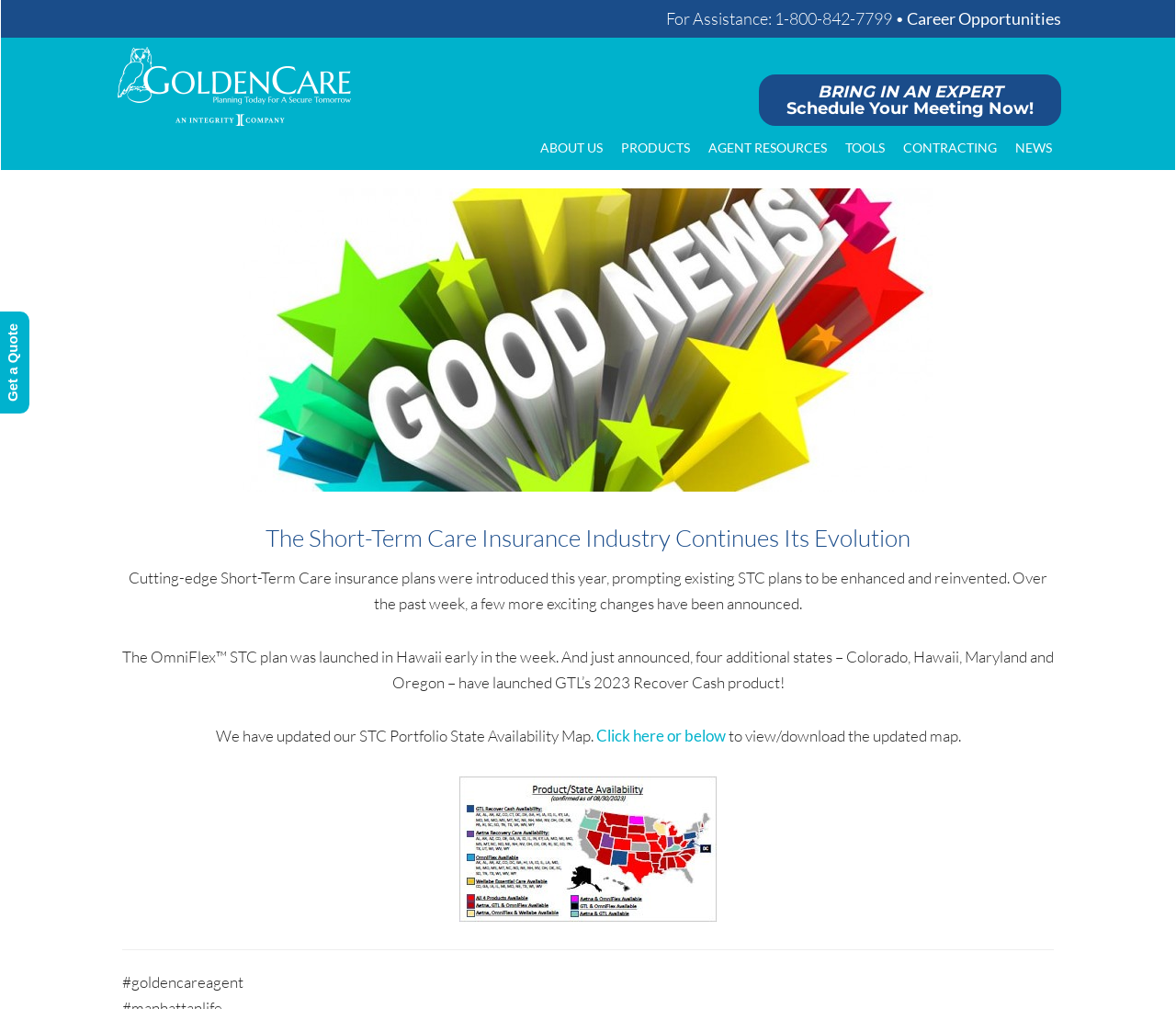Show the bounding box coordinates of the element that should be clicked to complete the task: "View products".

[0.52, 0.125, 0.595, 0.168]